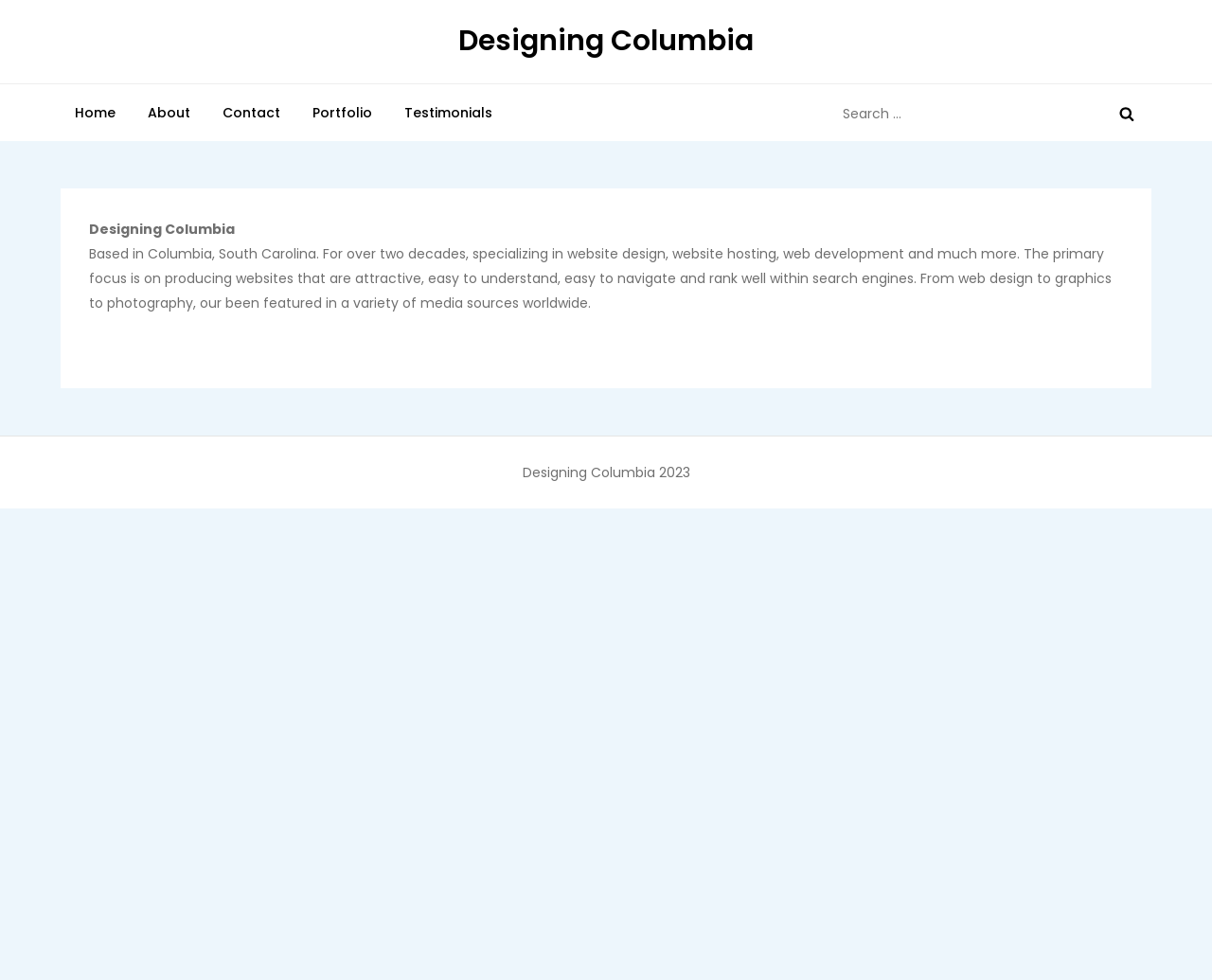What is the purpose of the search box?
Refer to the screenshot and deliver a thorough answer to the question presented.

The search box is present at the top of the webpage, and it has a label 'Search for:' which indicates that it is used to search the website.